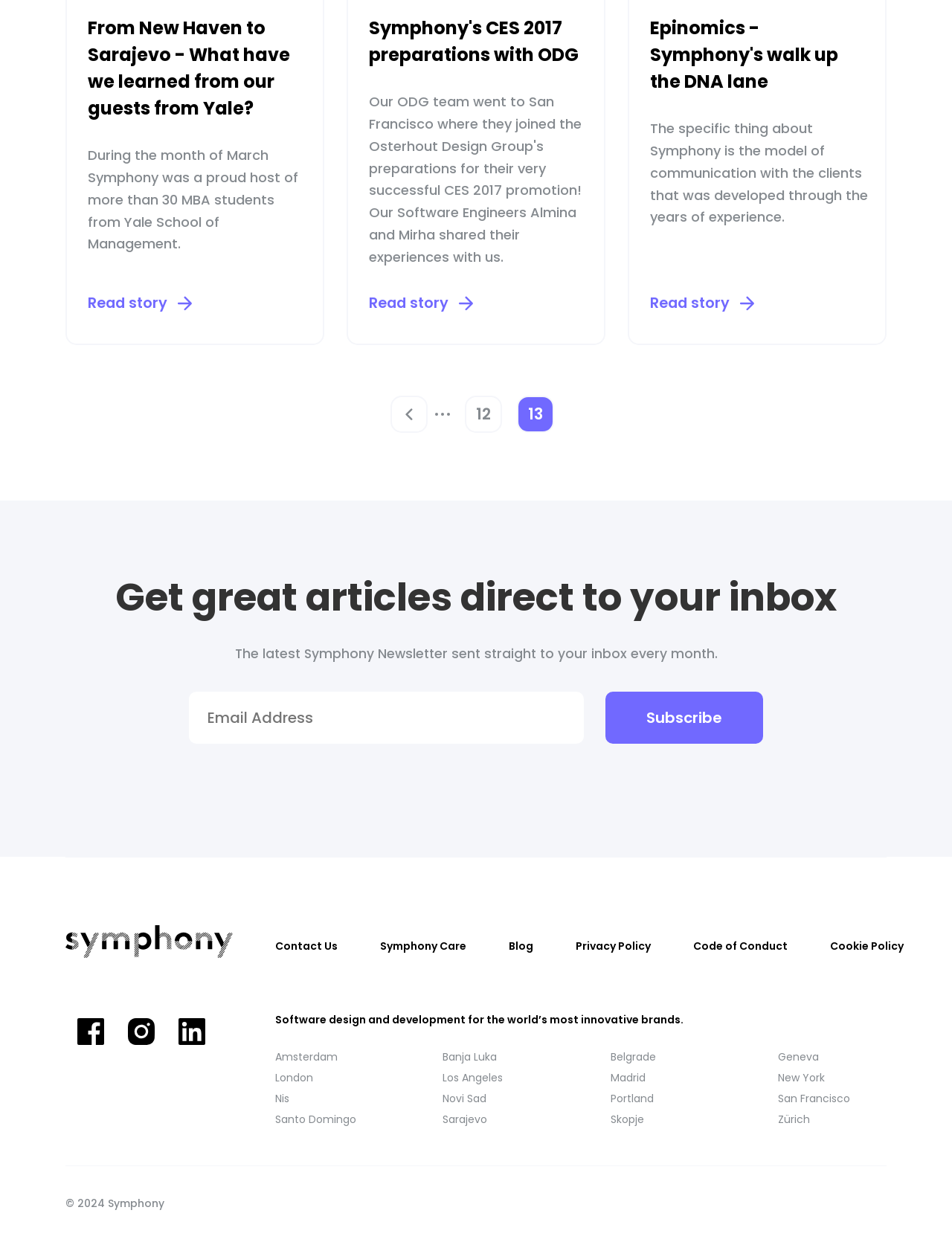Show the bounding box coordinates for the element that needs to be clicked to execute the following instruction: "Subscribe to the newsletter". Provide the coordinates in the form of four float numbers between 0 and 1, i.e., [left, top, right, bottom].

[0.636, 0.556, 0.801, 0.597]